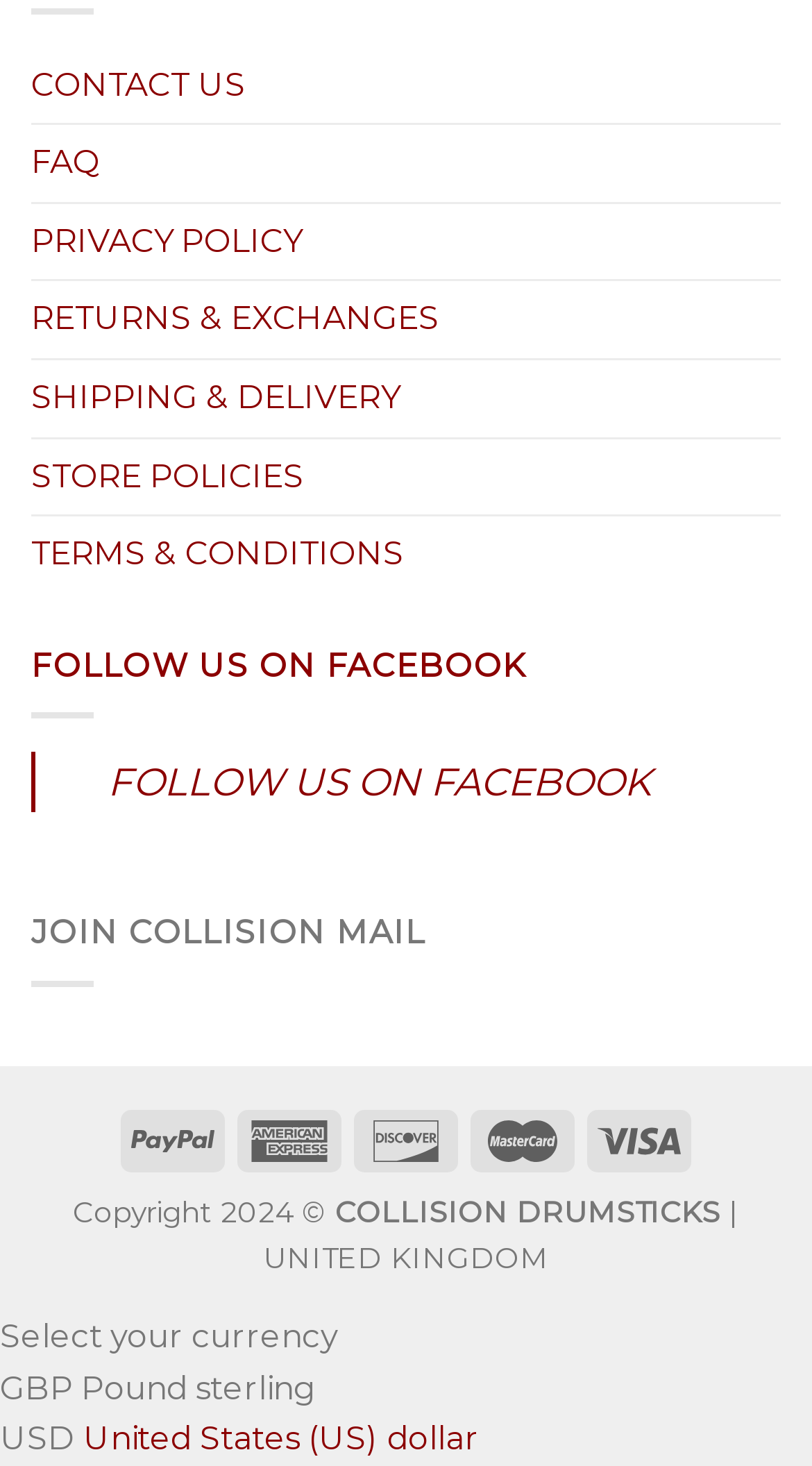Using the information shown in the image, answer the question with as much detail as possible: What is the company name?

I found the company name 'COLLISION DRUMSTICKS' at the bottom of the webpage, next to the copyright information.